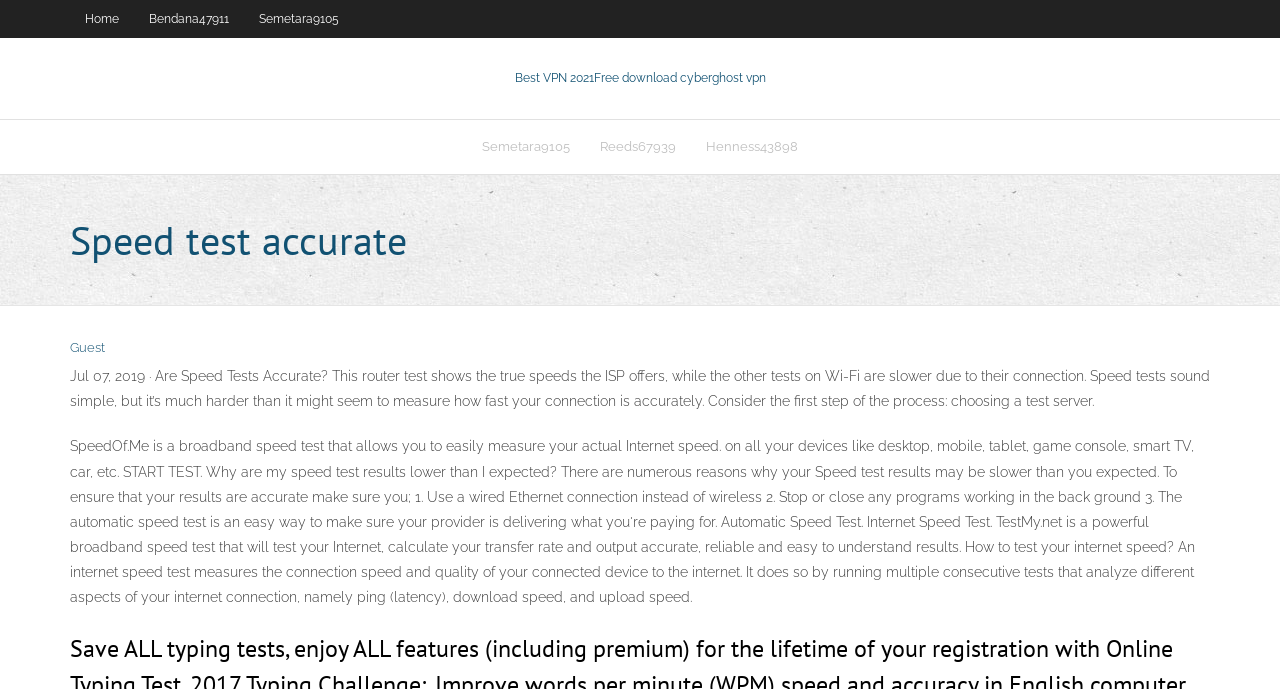Please extract and provide the main headline of the webpage.

Speed test accurate